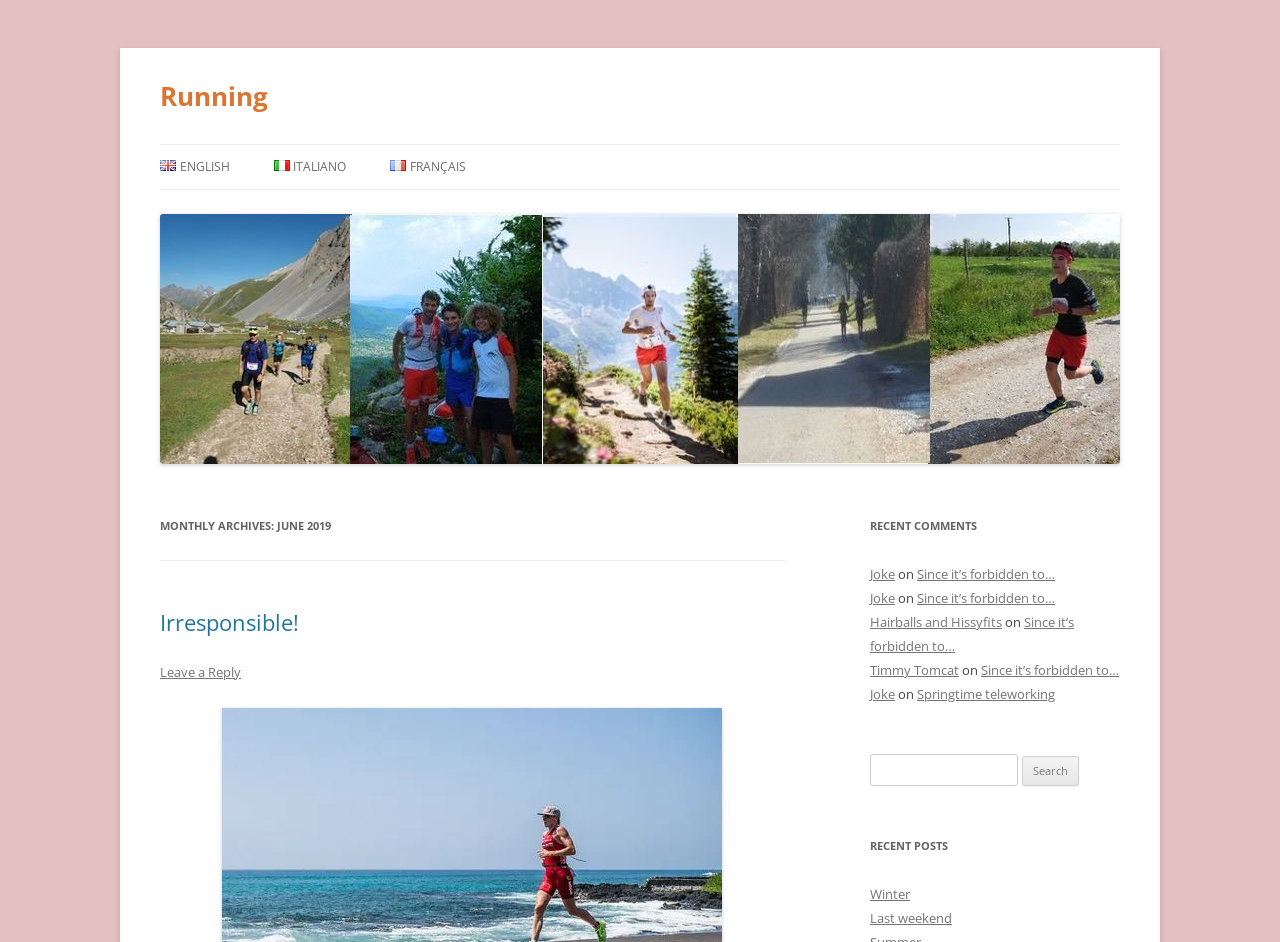Answer the question with a single word or phrase: 
What is the purpose of the search box?

Search for posts